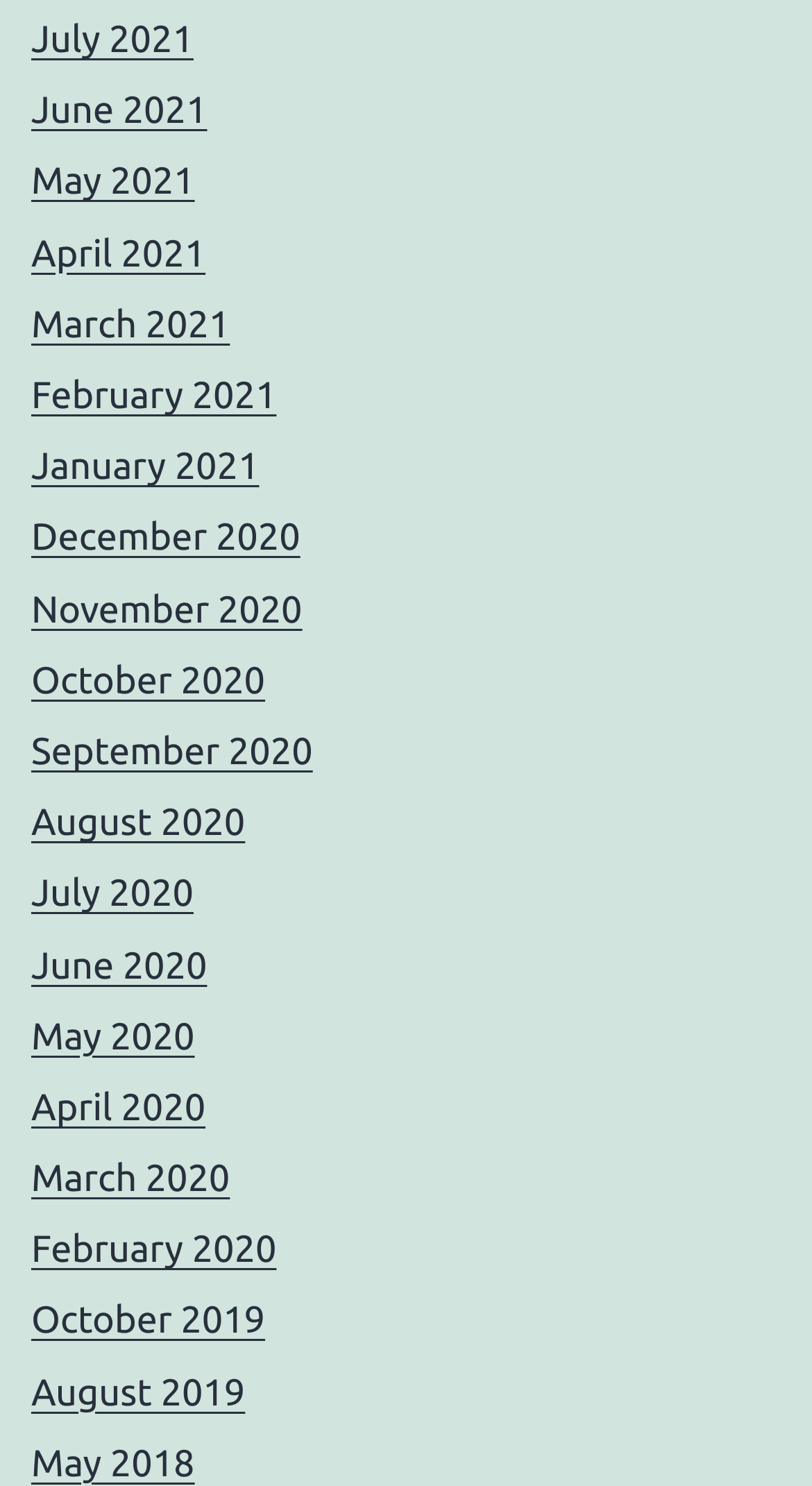How many months are listed in 2021?
Please elaborate on the answer to the question with detailed information.

I counted the number of links with '2021' in their text and found that there are 12 months listed in 2021, from January to December.